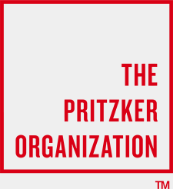What does the logo represent?
Please elaborate on the answer to the question with detailed information.

The logo serves as a visual representation of the organization's identity, situated within a clean and minimalistic design that emphasizes clarity and impact, implying that the logo represents the organization's identity.